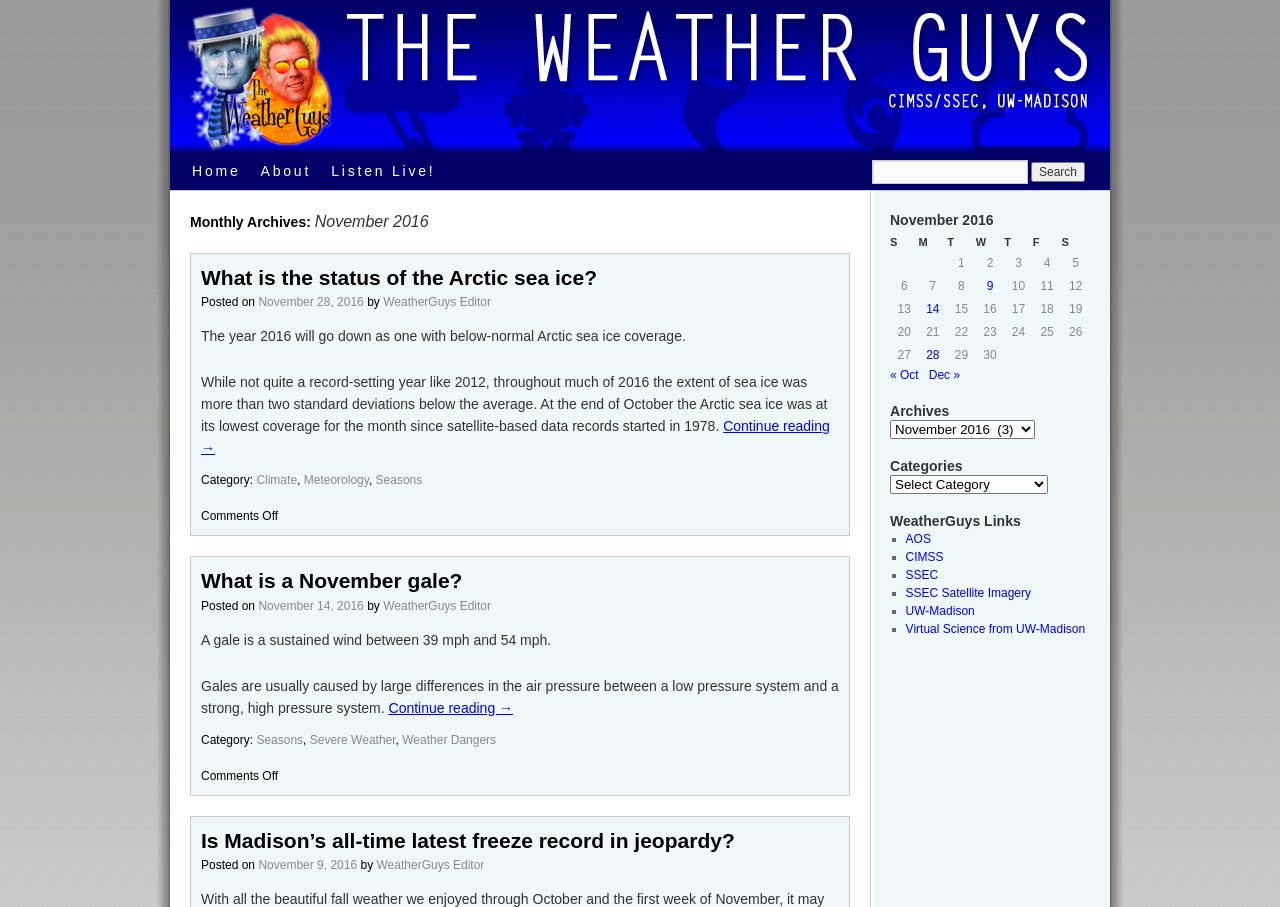Indicate the bounding box coordinates of the element that needs to be clicked to satisfy the following instruction: "Read the article 'What is the status of the Arctic sea ice?'". The coordinates should be four float numbers between 0 and 1, i.e., [left, top, right, bottom].

[0.157, 0.293, 0.466, 0.319]